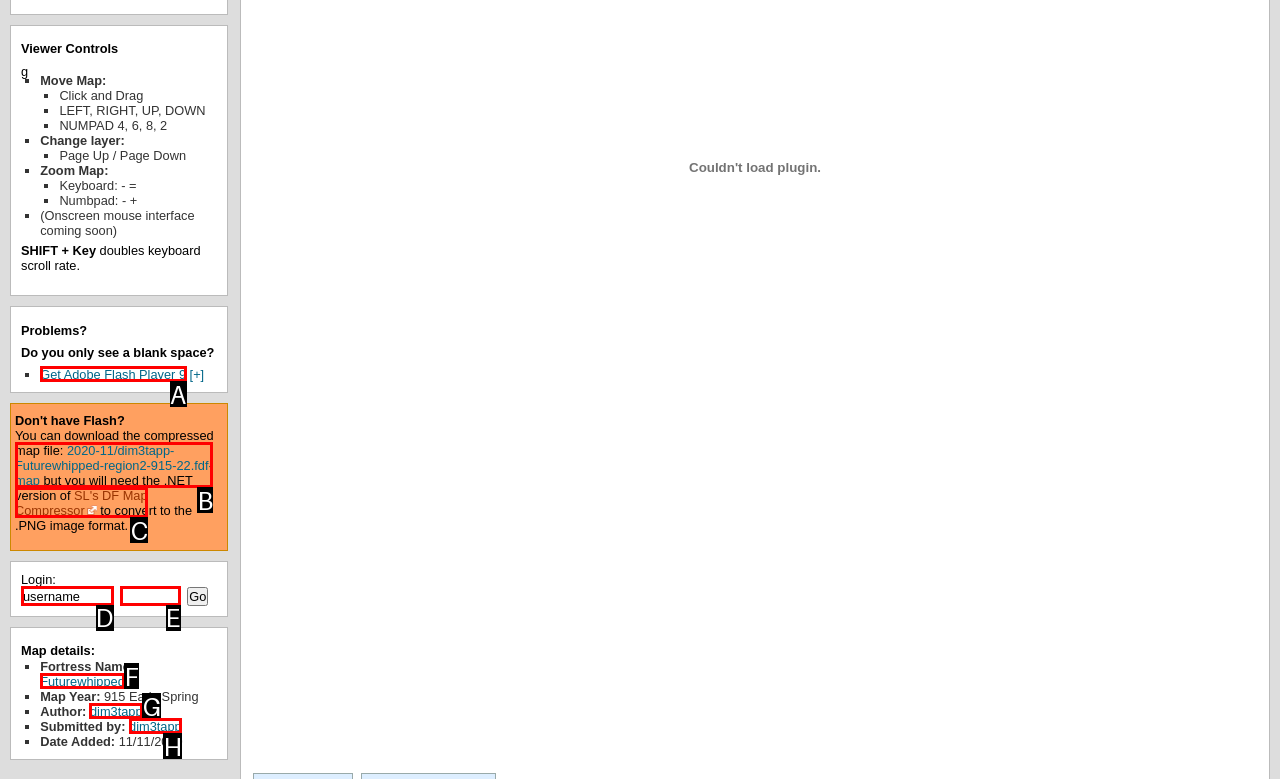Which option best describes: Get Adobe Flash Player 9
Respond with the letter of the appropriate choice.

A